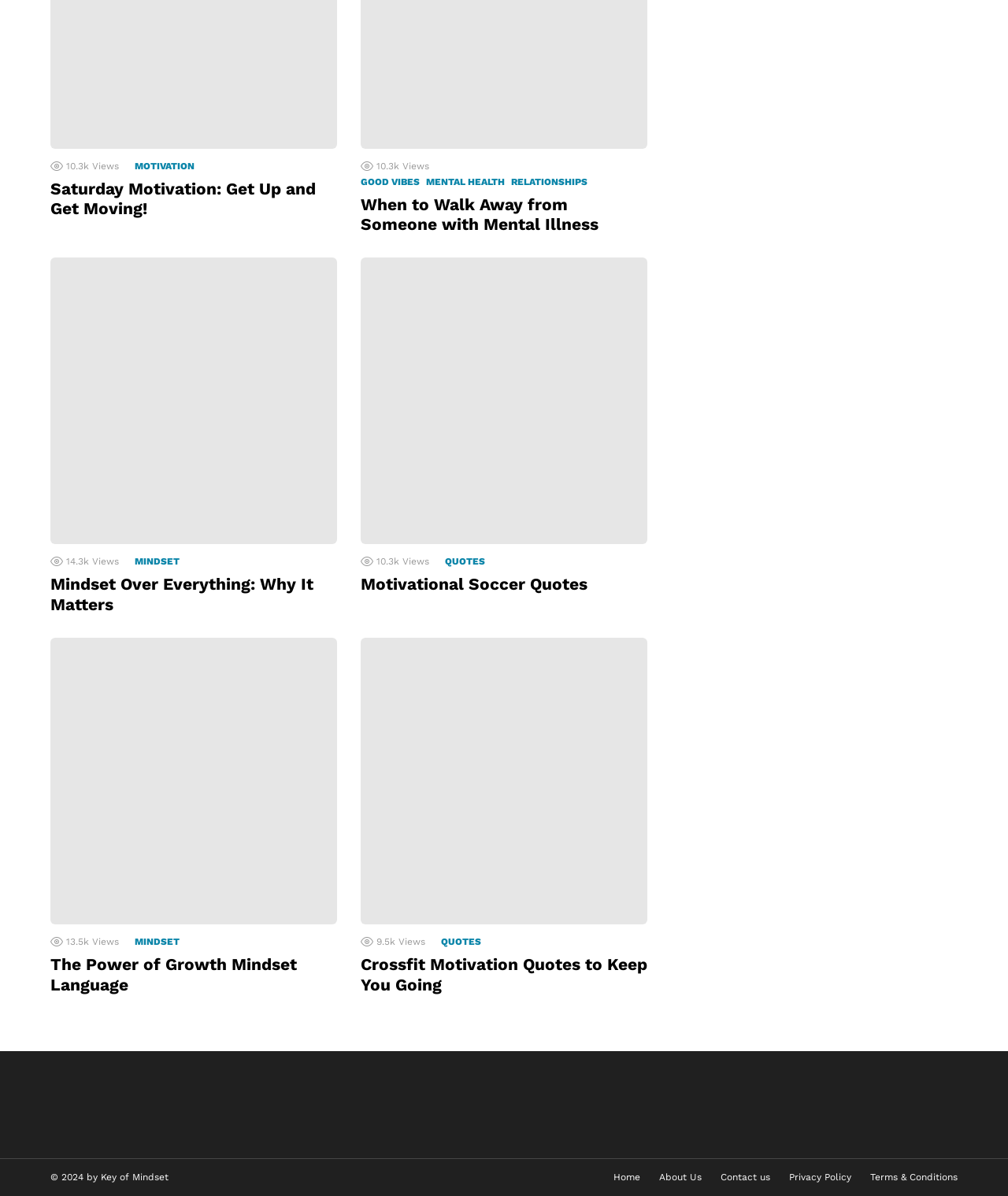Please identify the coordinates of the bounding box for the clickable region that will accomplish this instruction: "Click on the 'MOTIVATION' link".

[0.134, 0.132, 0.199, 0.145]